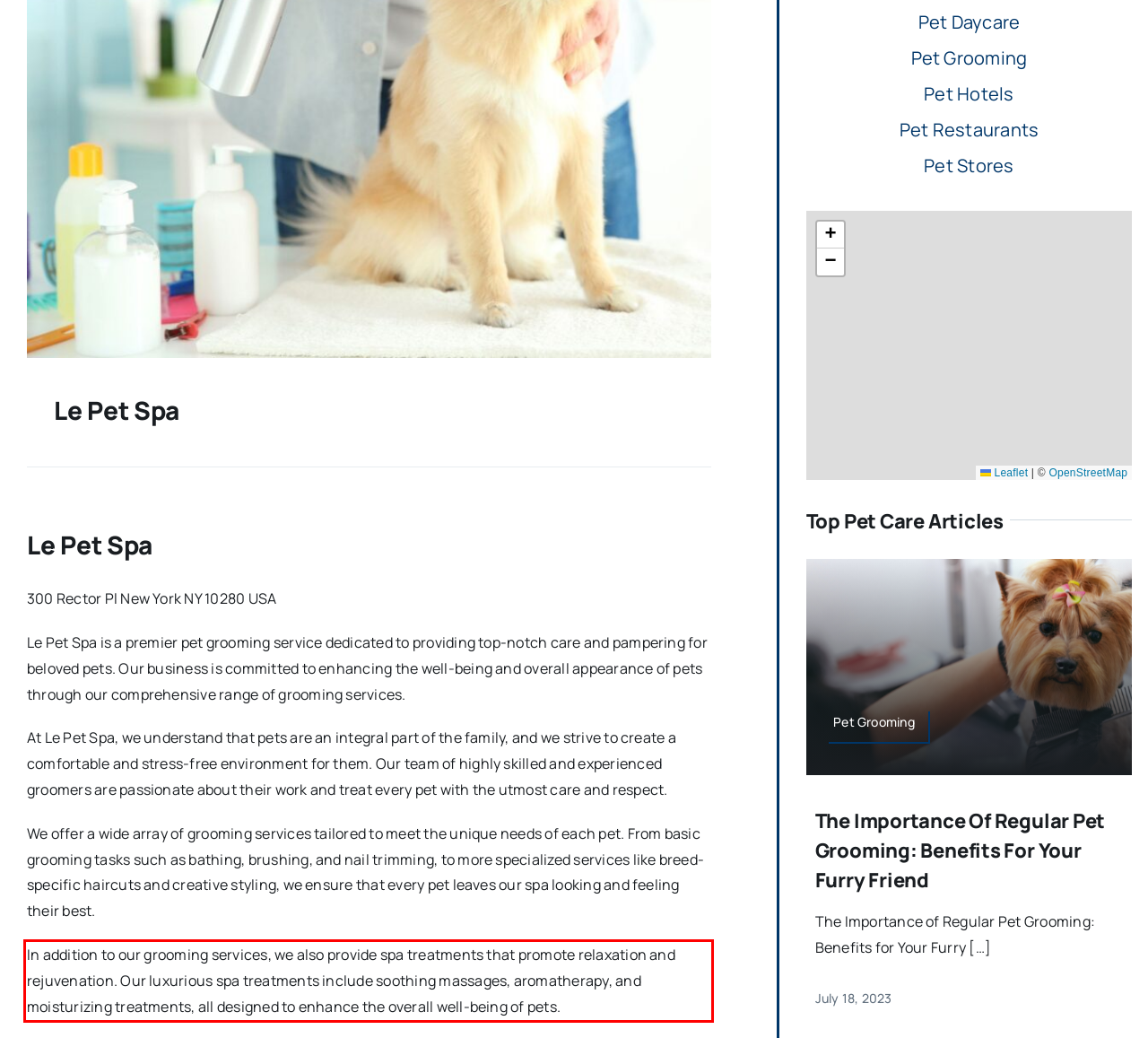From the provided screenshot, extract the text content that is enclosed within the red bounding box.

In addition to our grooming services, we also provide spa treatments that promote relaxation and rejuvenation. Our luxurious spa treatments include soothing massages, aromatherapy, and moisturizing treatments, all designed to enhance the overall well-being of pets.